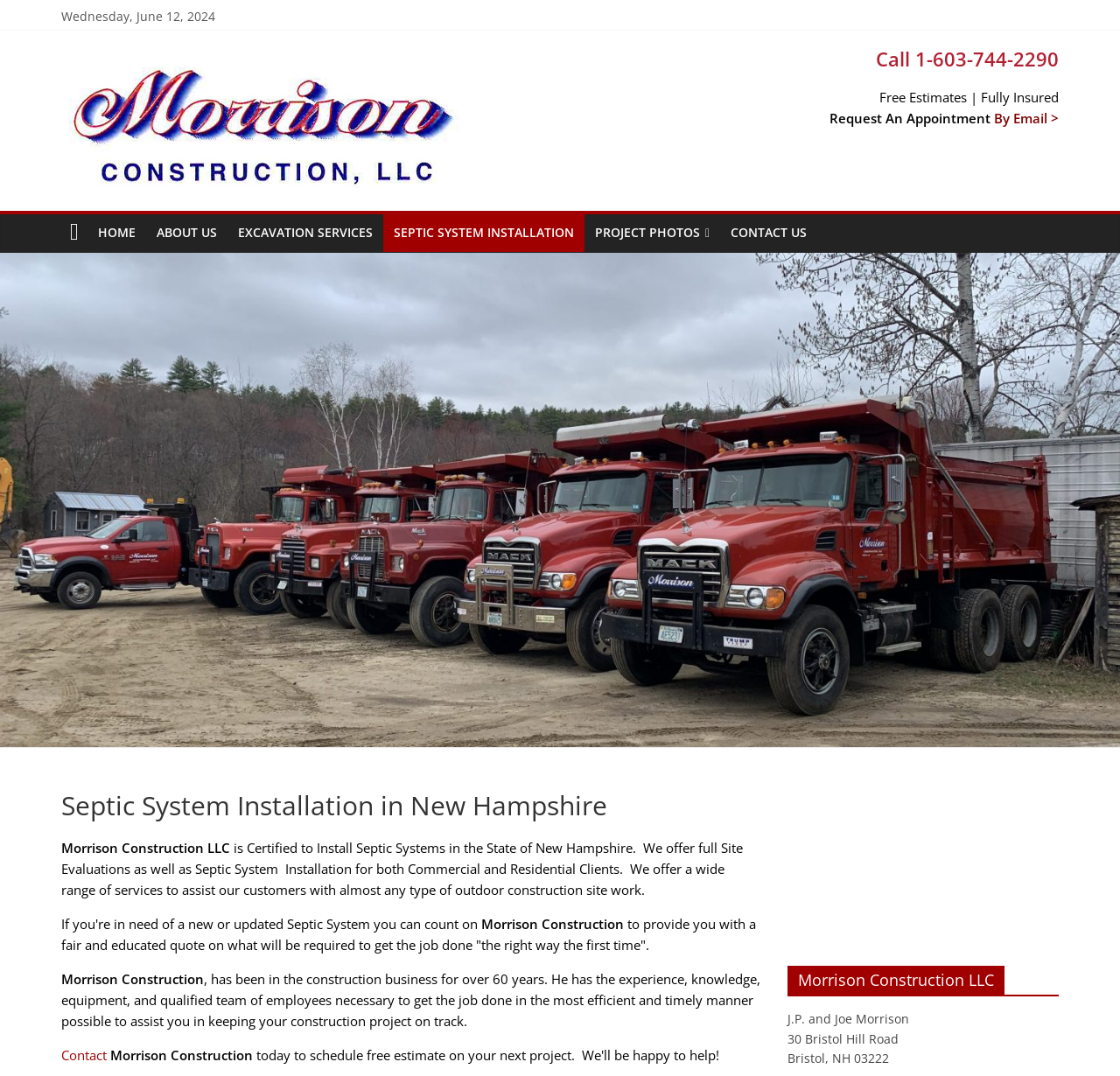What is the address of Morrison Construction LLC?
Please provide a single word or phrase as your answer based on the image.

30 Bristol Hill Road, Bristol, NH 03222